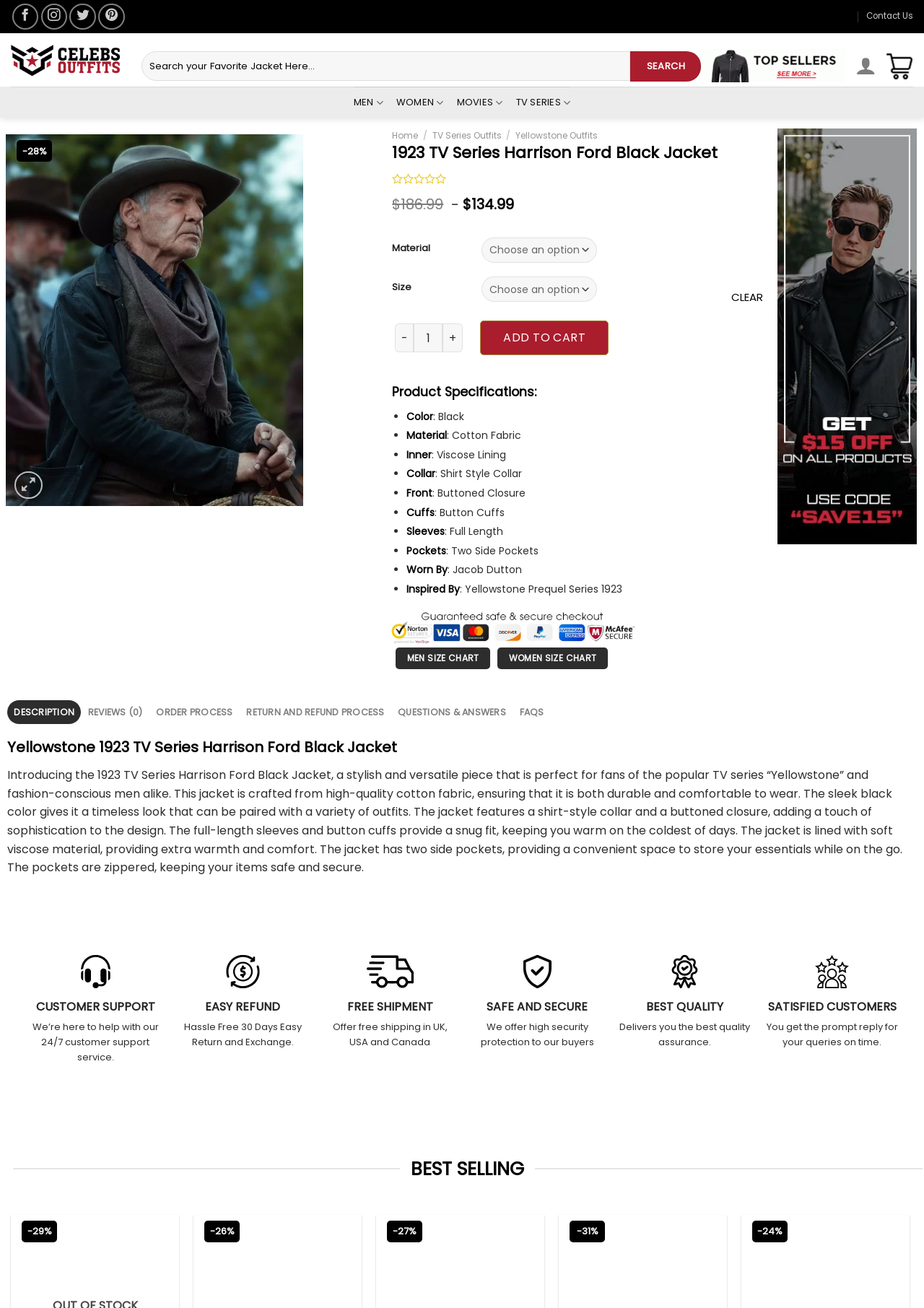Identify the bounding box of the HTML element described here: "Reviews (0)". Provide the coordinates as four float numbers between 0 and 1: [left, top, right, bottom].

[0.088, 0.535, 0.162, 0.554]